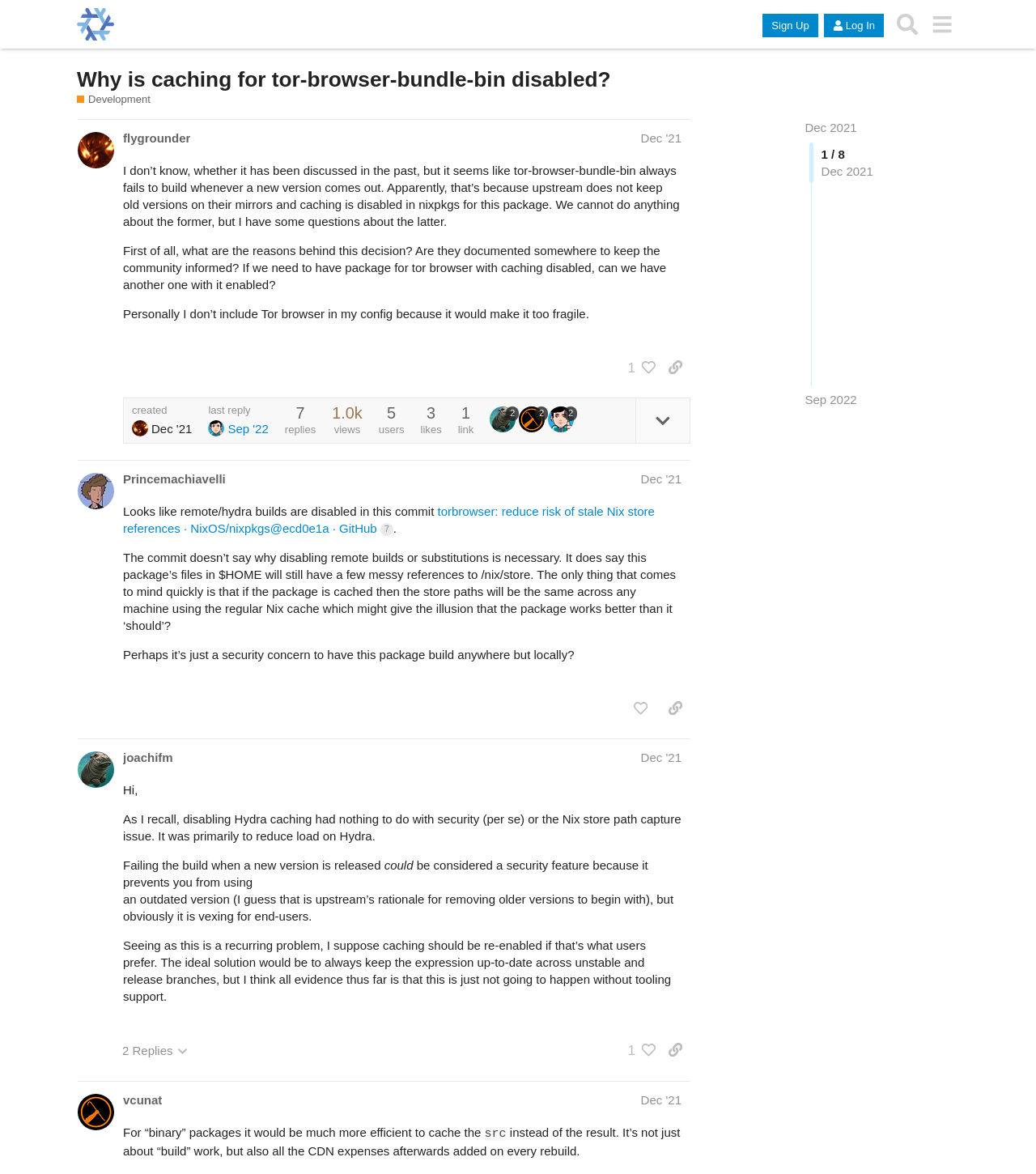Identify the bounding box coordinates of the element that should be clicked to fulfill this task: "Sign Up". The coordinates should be provided as four float numbers between 0 and 1, i.e., [left, top, right, bottom].

[0.736, 0.012, 0.79, 0.032]